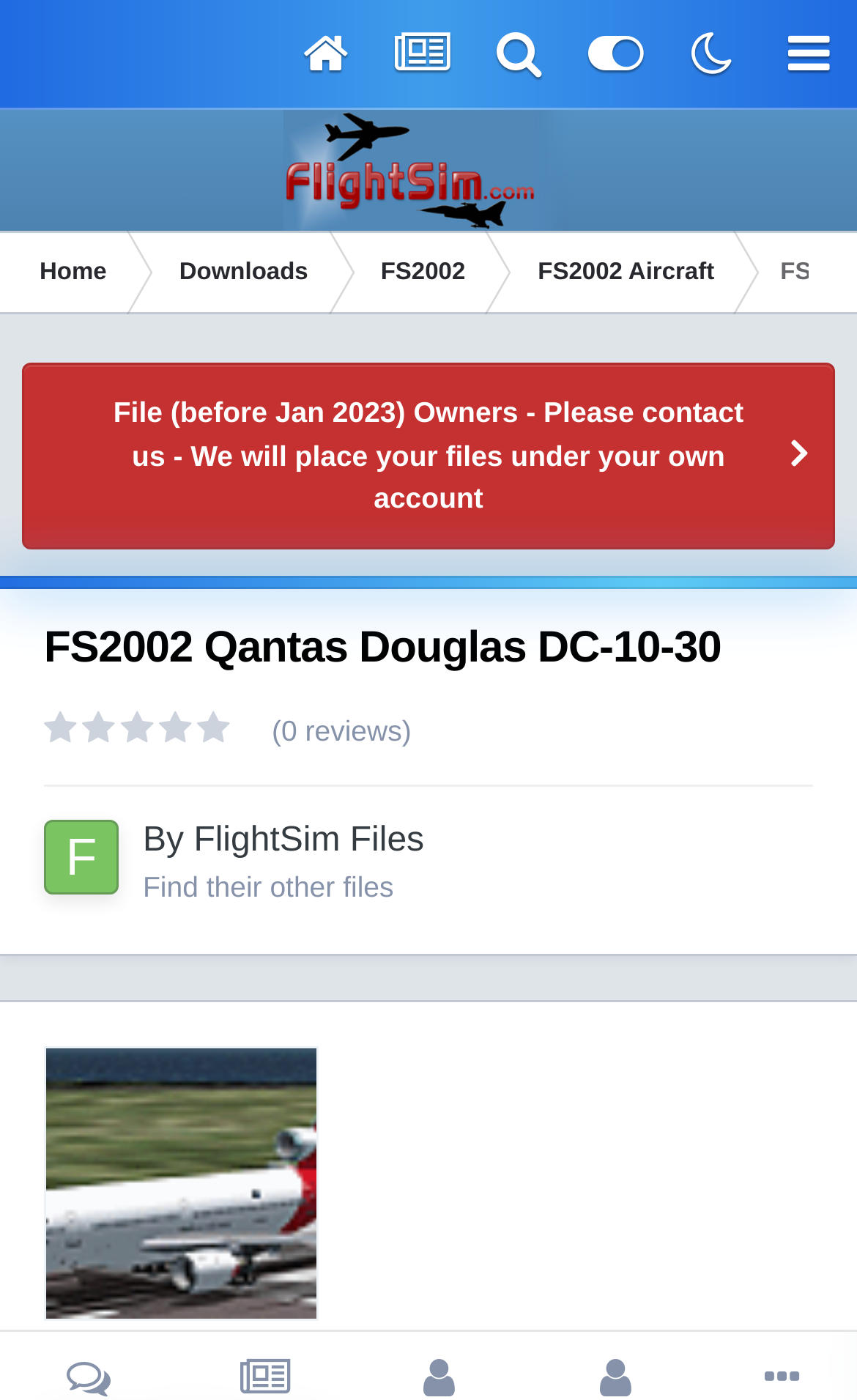Who uploaded this file?
Please provide a single word or phrase as your answer based on the image.

FlightSim Files